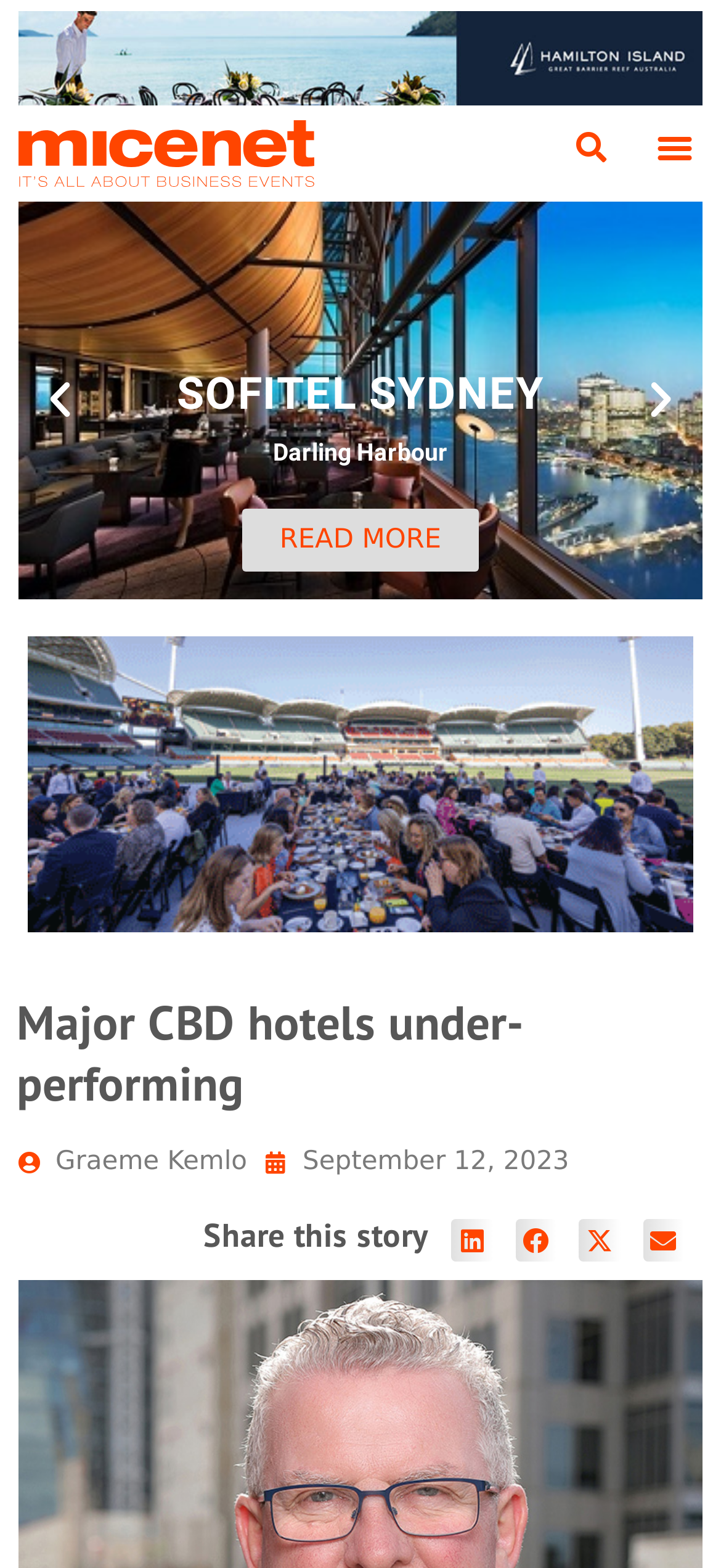Present a detailed account of what is displayed on the webpage.

The webpage appears to be an article page, with a focus on the under-performance of major city hotels, particularly in Sydney and Melbourne. 

At the top left of the page, there is a logo of "micenet" accompanied by a link. To the right of the logo, there is a search bar with a "Search" button. A "Menu Toggle" button is located at the top right corner of the page.

Below the top navigation bar, there is a large image that spans the width of the page. Above the image, there is a link to "Archive - MH - Hamilton Island" with a corresponding image. 

The main content of the article begins with a heading that reads "Major CBD hotels under-performing". The article text is not explicitly mentioned in the accessibility tree, but it is likely to be located below the heading. 

To the left of the article text, there are navigation buttons for a slideshow, with "Previous slide" and "Next slide" buttons. 

The article is attributed to an author, "Graeme Kemlo", with a publication date of "September 12, 2023" located below the article heading. 

At the bottom of the page, there is a section for sharing the article, with a heading that reads "Share this story". Below this heading, there are buttons to share the article on various social media platforms, including LinkedIn, Facebook, Twitter, and email.